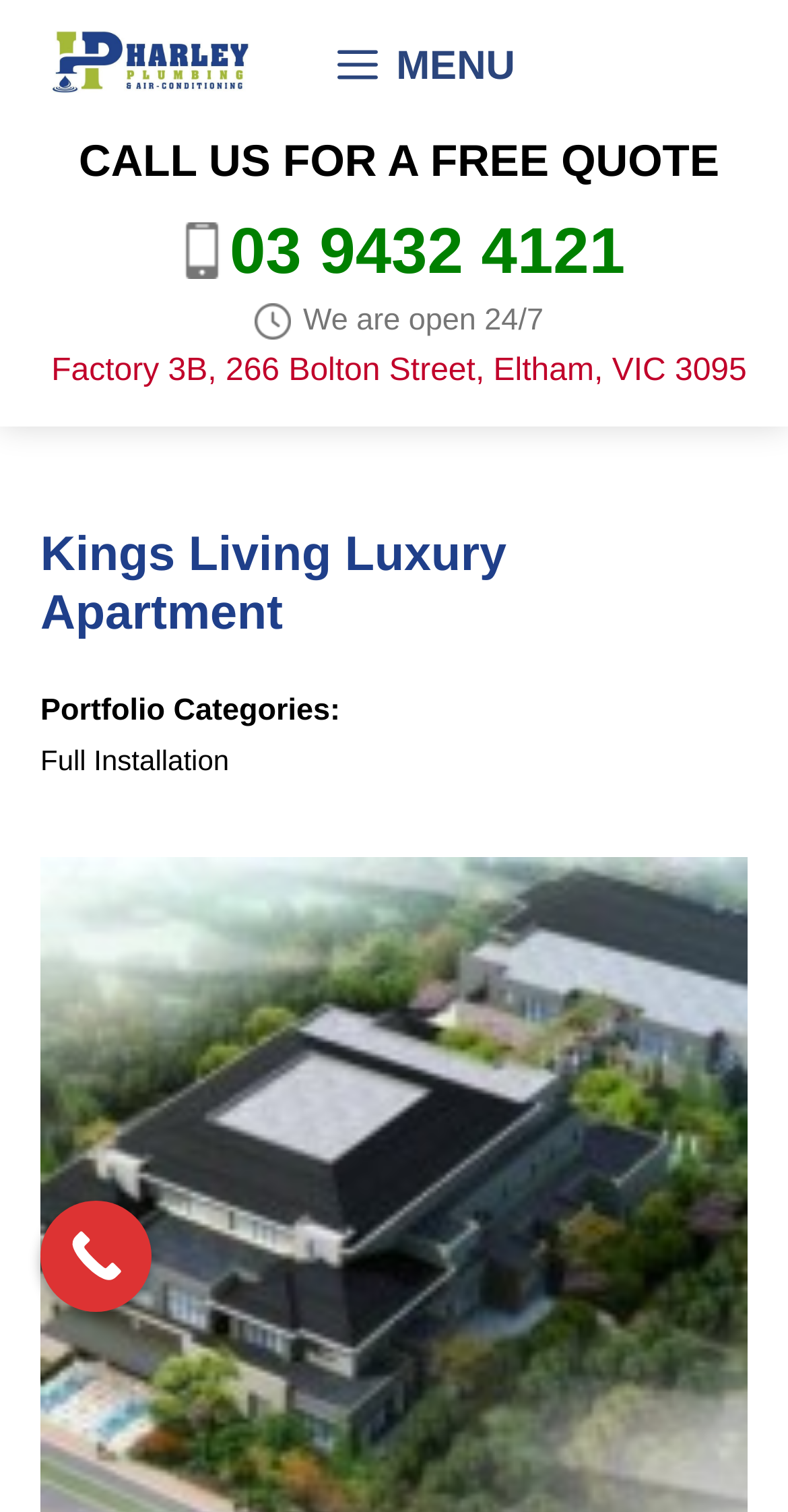Give an extensive and precise description of the webpage.

The webpage is about Harley Plumbing's full installation archives. At the top, there is a banner that spans the entire width of the page, containing a link to the Harley Plumbing website, accompanied by an image of the company's logo. Below the banner, there is a prominent call-to-action, "CALL US FOR A FREE QUOTE", followed by a phone number, "03 9432 4121", which is a clickable link. 

To the right of the phone number, there is a small image, and next to it, a text stating "We are open 24/7". Below these elements, the company's address, "Factory 3B, 266 Bolton Street, Eltham, VIC 3095", is displayed. 

On the top right corner, there is a "MENU" button, which when expanded, reveals a dropdown menu containing several options, including "Kings Living Luxury Apartment", "Portfolio Categories:", and "Full Installation". 

At the bottom of the page, there is a "Call Now Button" that encourages visitors to take action.